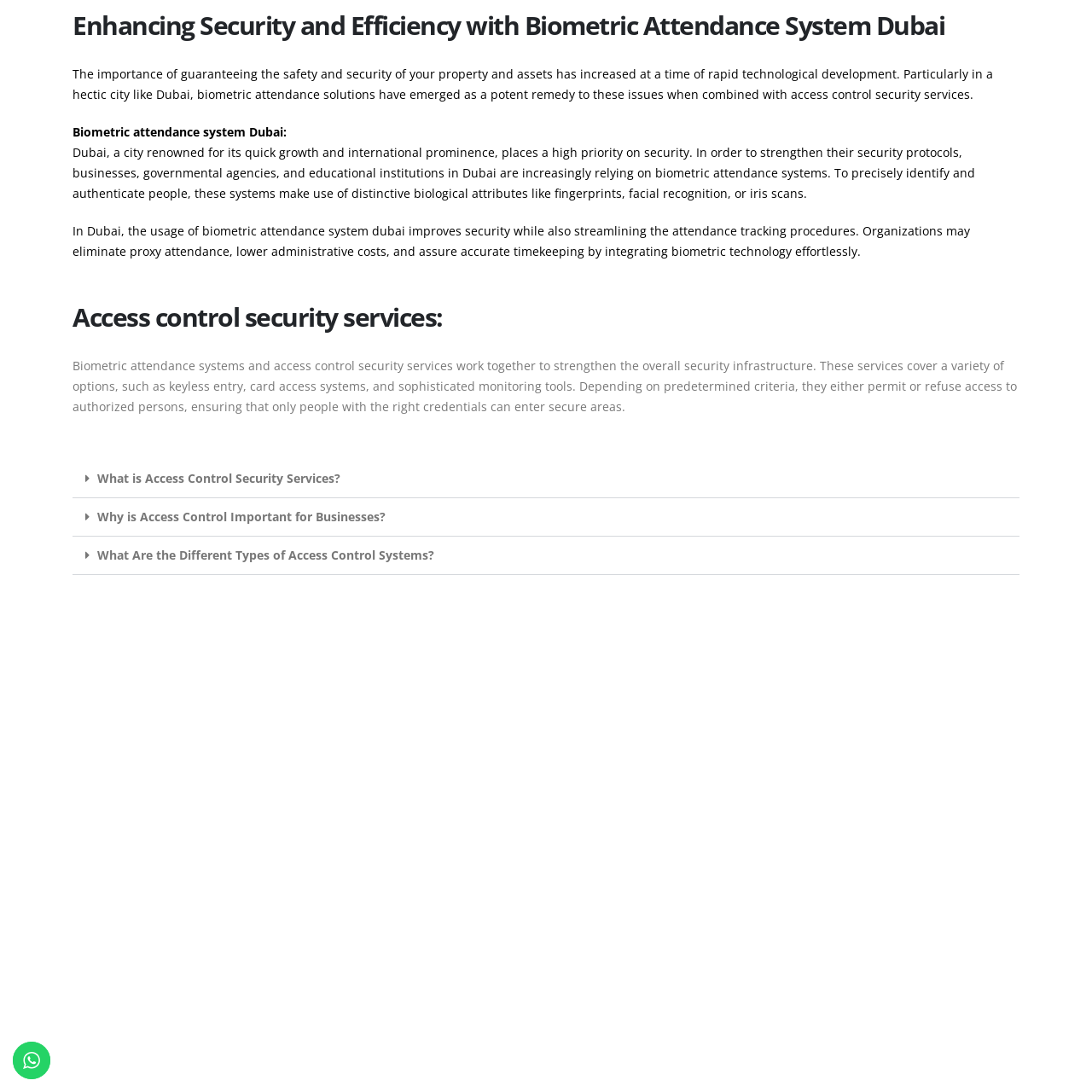What type of attributes are used in biometric attendance systems?
Could you answer the question in a detailed manner, providing as much information as possible?

According to the webpage, biometric attendance systems use distinctive biological attributes like fingerprints, facial recognition, or iris scans to precisely identify and authenticate individuals.